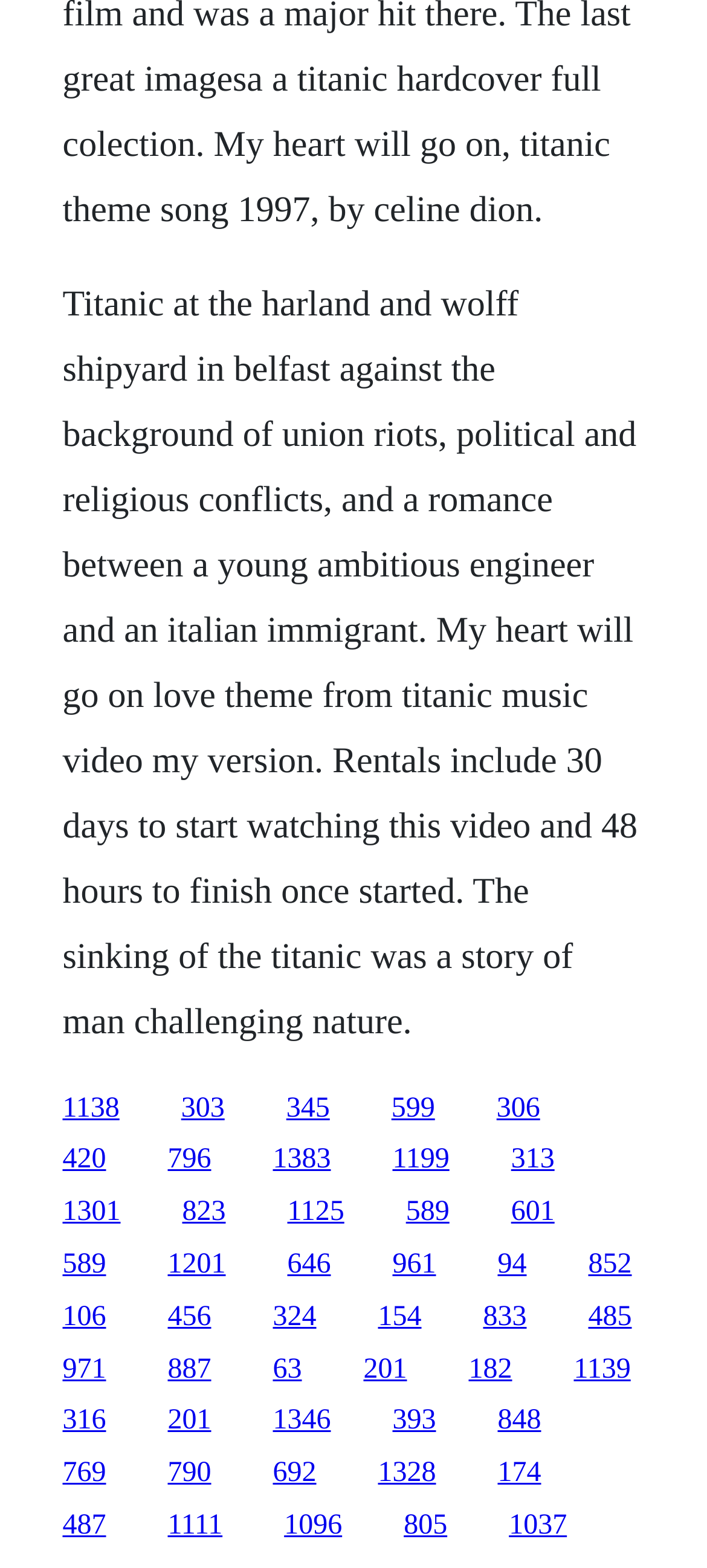What is the event being described in the context of man challenging nature?
Respond to the question with a well-detailed and thorough answer.

The StaticText element at the top of the webpage mentions 'The sinking of the titanic was a story of man challenging nature.' This indicates that the event being described in the context of man challenging nature is the sinking of the Titanic.